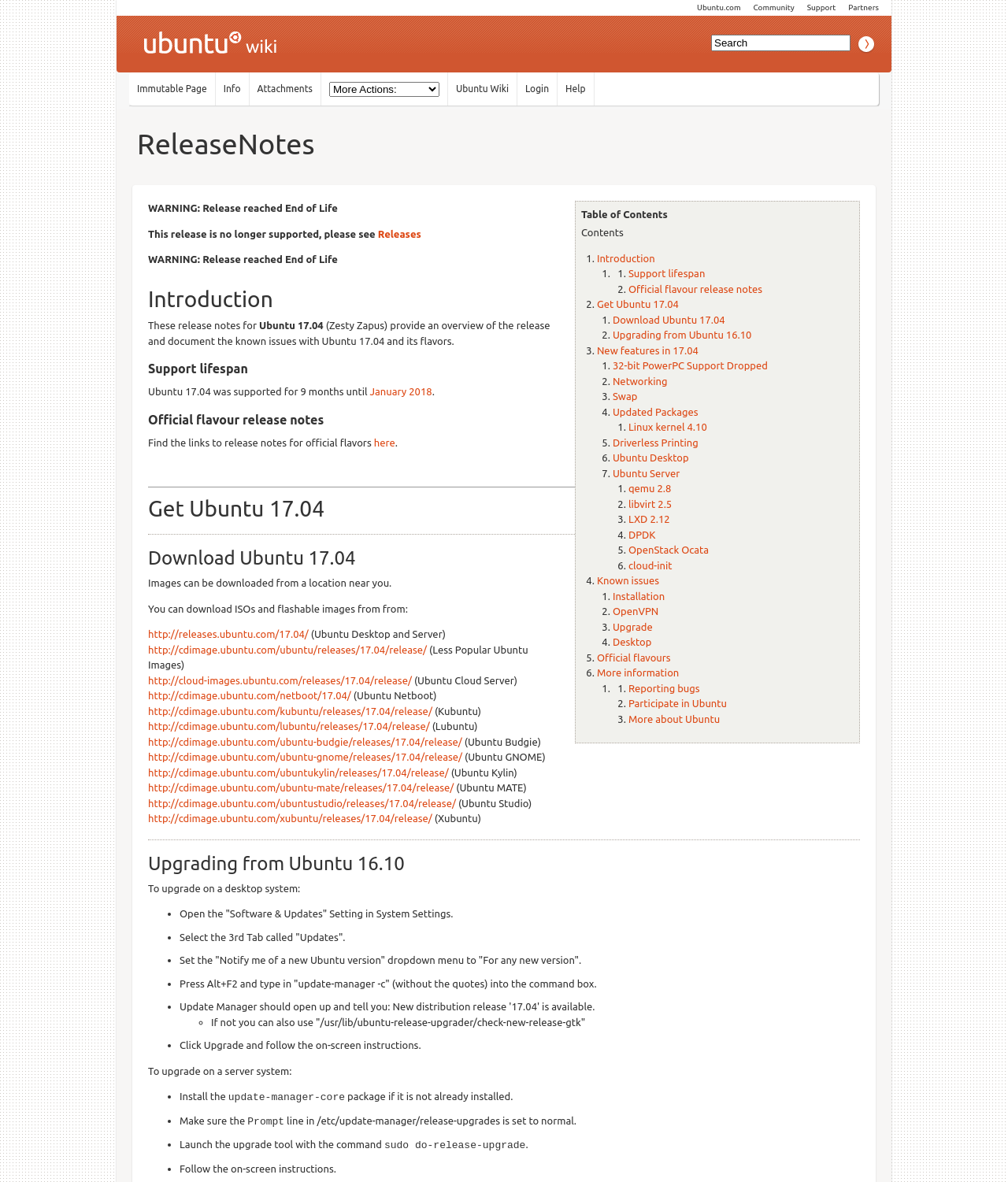Indicate the bounding box coordinates of the element that needs to be clicked to satisfy the following instruction: "Search for something". The coordinates should be four float numbers between 0 and 1, i.e., [left, top, right, bottom].

[0.705, 0.029, 0.844, 0.043]